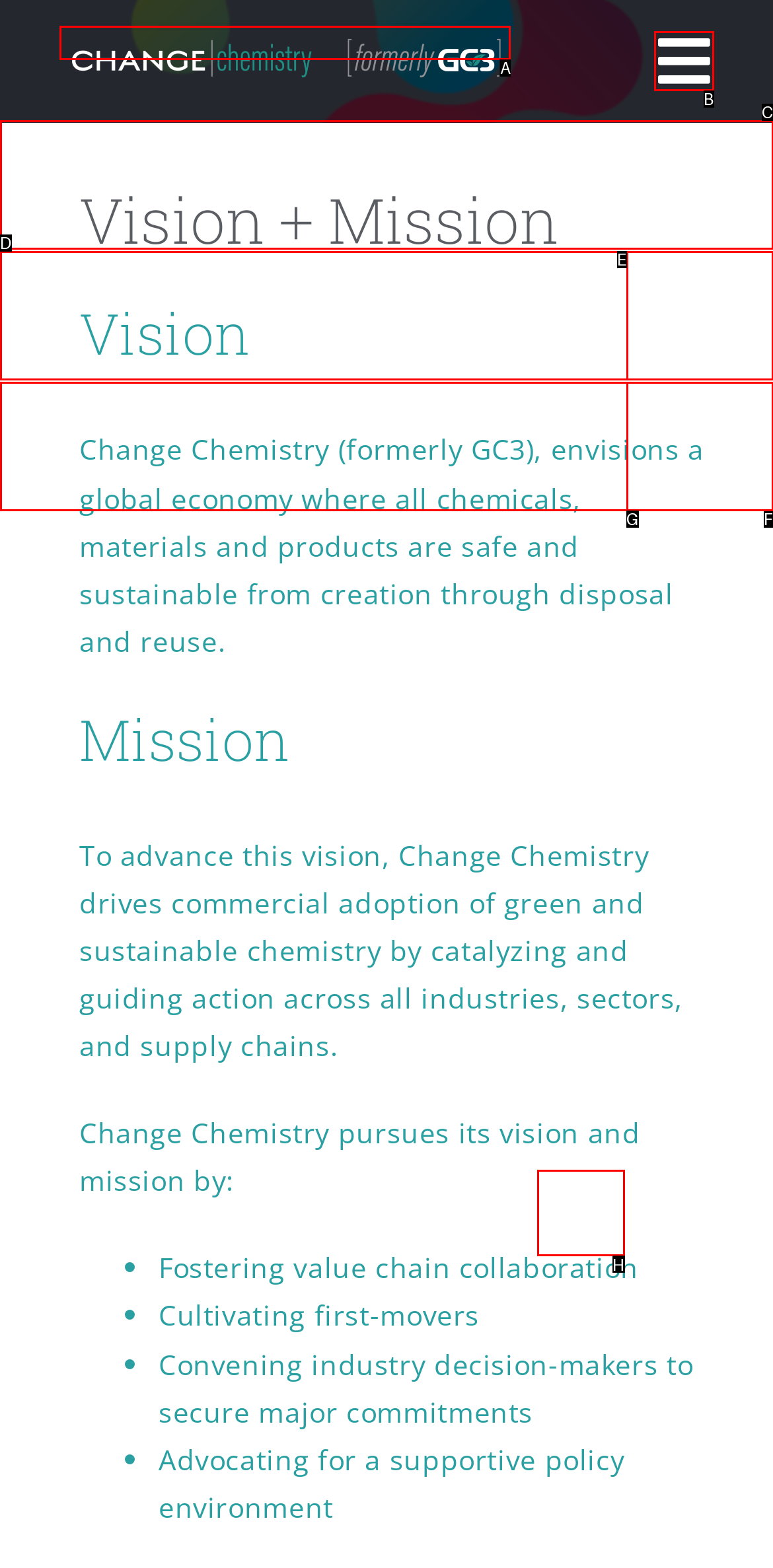Point out which HTML element you should click to fulfill the task: Go to top.
Provide the option's letter from the given choices.

H